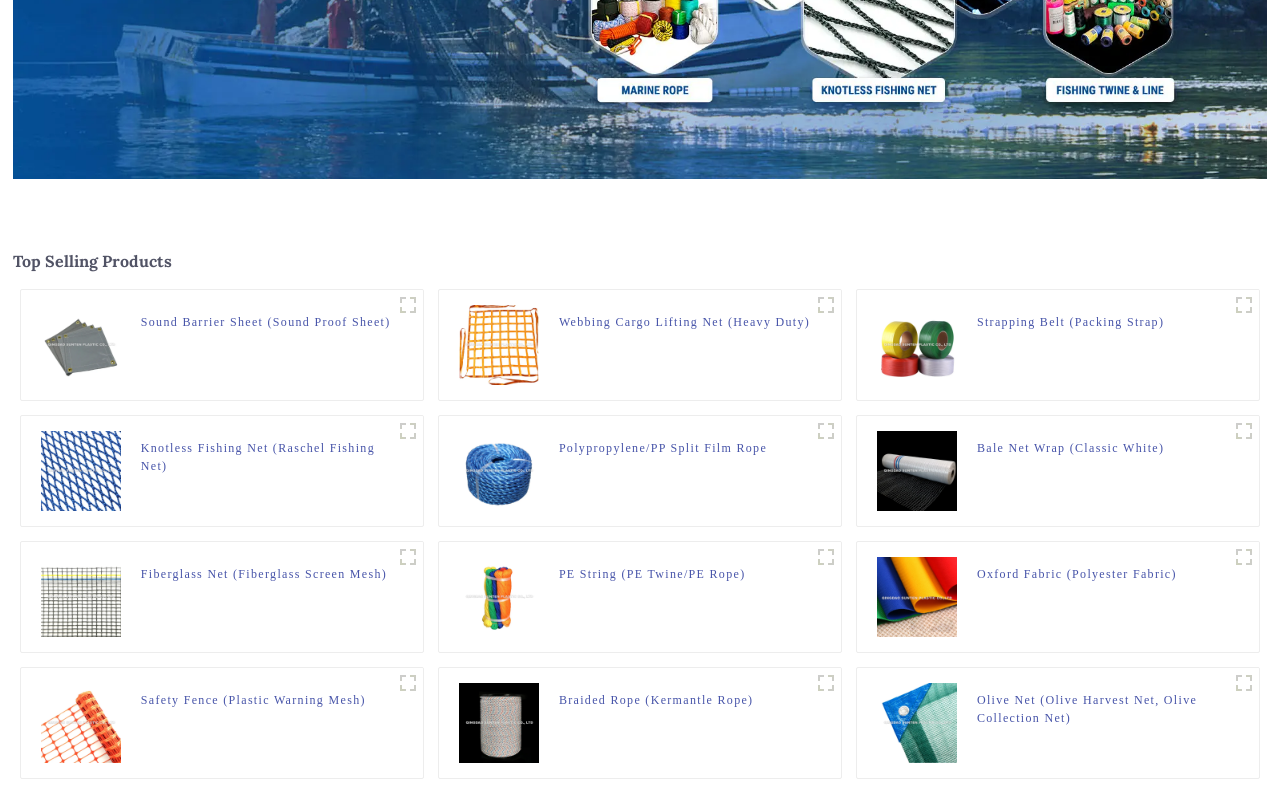Kindly determine the bounding box coordinates for the area that needs to be clicked to execute this instruction: "View Webbing Cargo Lifting Net (5) product details".

[0.358, 0.418, 0.421, 0.441]